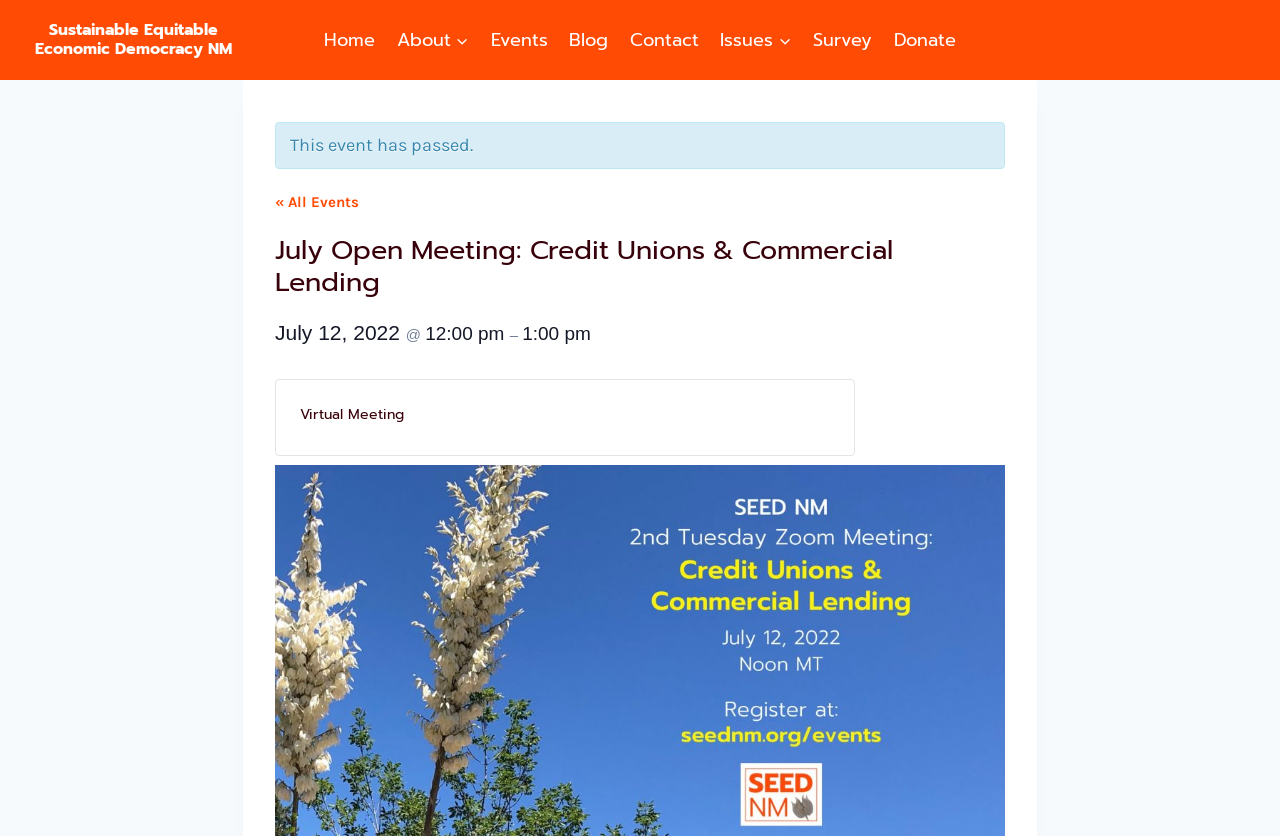Extract the text of the main heading from the webpage.

July Open Meeting: Credit Unions & Commercial Lending